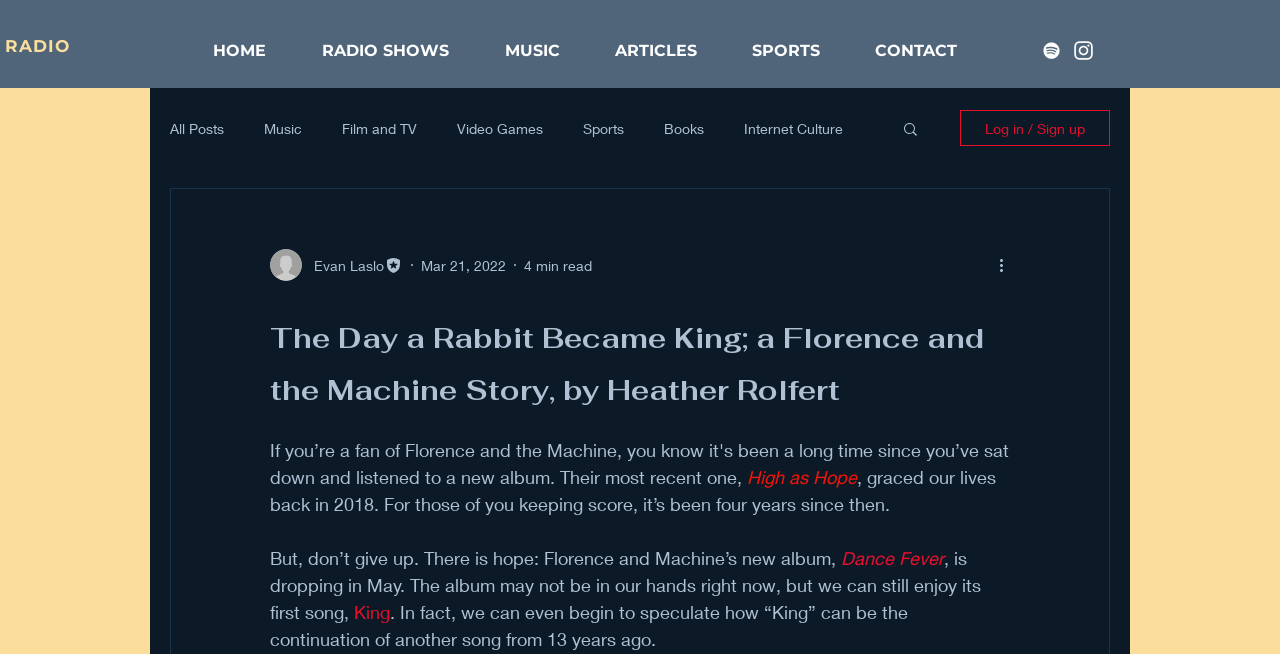Identify the bounding box coordinates for the UI element mentioned here: "Sports". Provide the coordinates as four float values between 0 and 1, i.e., [left, top, right, bottom].

[0.455, 0.183, 0.488, 0.209]